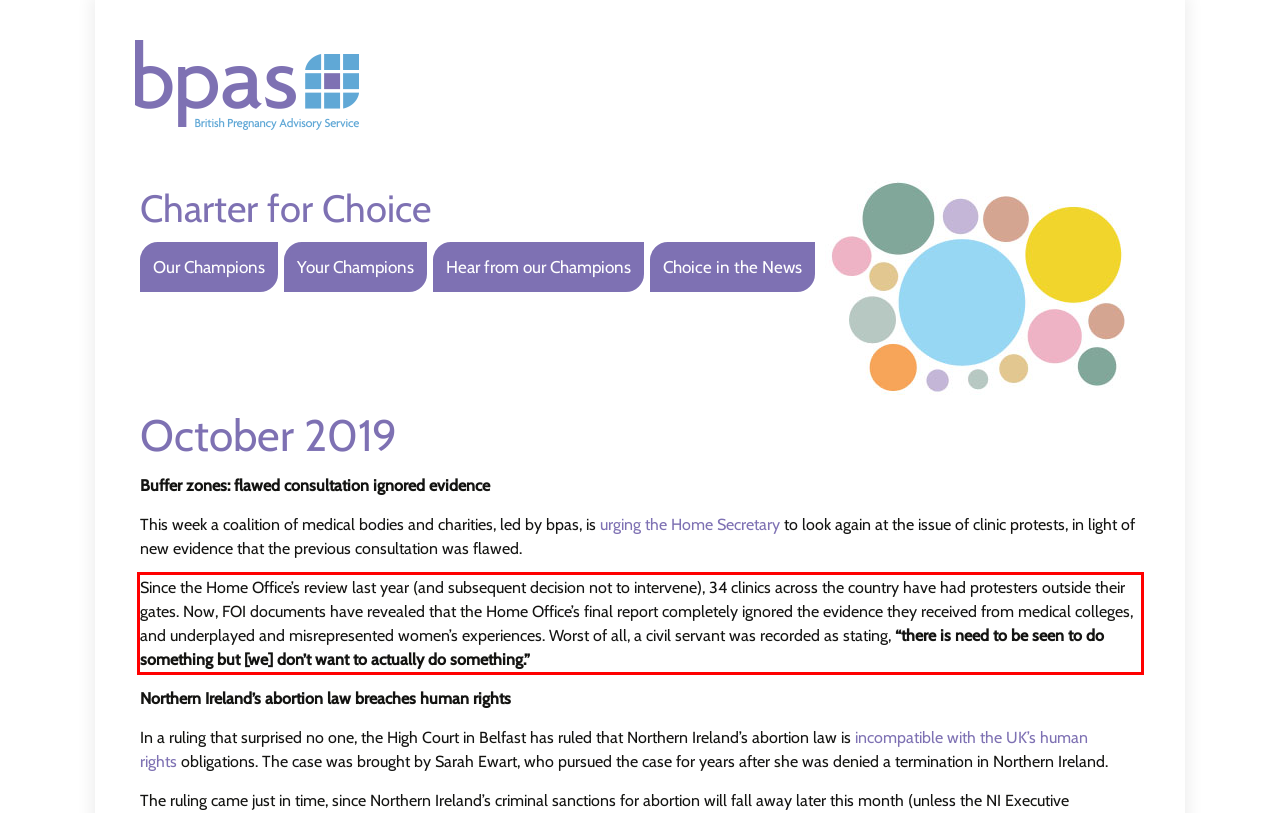Given a screenshot of a webpage with a red bounding box, extract the text content from the UI element inside the red bounding box.

Since the Home Office’s review last year (and subsequent decision not to intervene), 34 clinics across the country have had protesters outside their gates. Now, FOI documents have revealed that the Home Office’s final report completely ignored the evidence they received from medical colleges, and underplayed and misrepresented women’s experiences. Worst of all, a civil servant was recorded as stating, “there is need to be seen to do something but [we] don’t want to actually do something.”